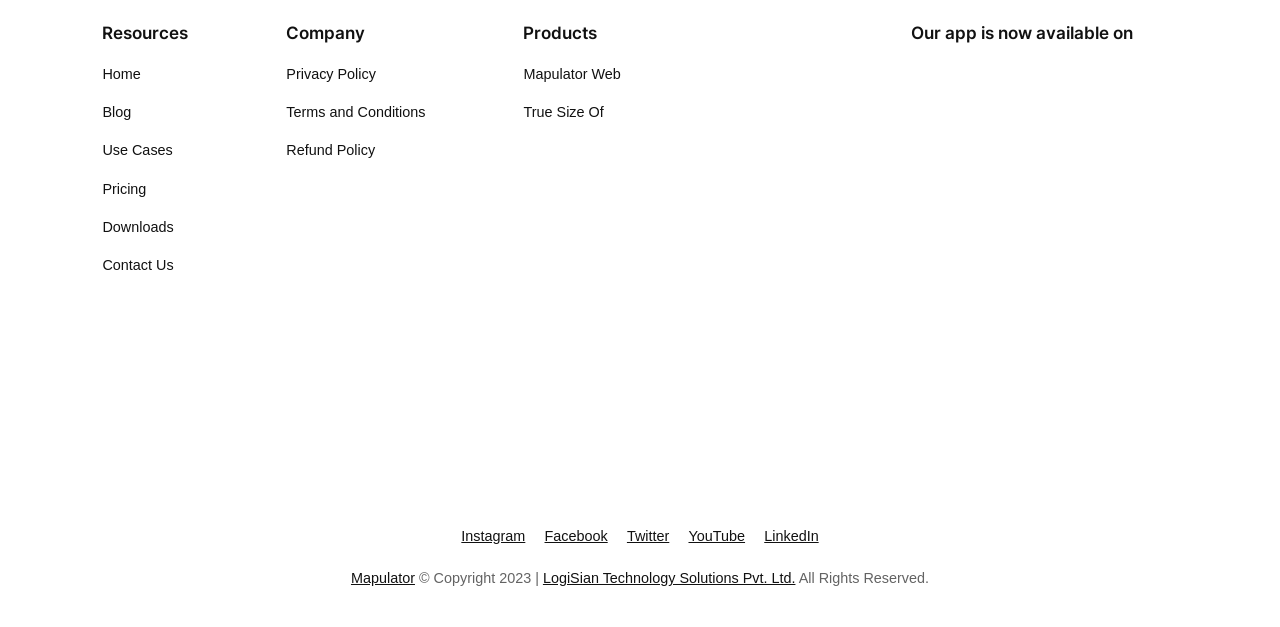Please determine the bounding box coordinates of the element's region to click for the following instruction: "download the app".

[0.08, 0.344, 0.136, 0.38]